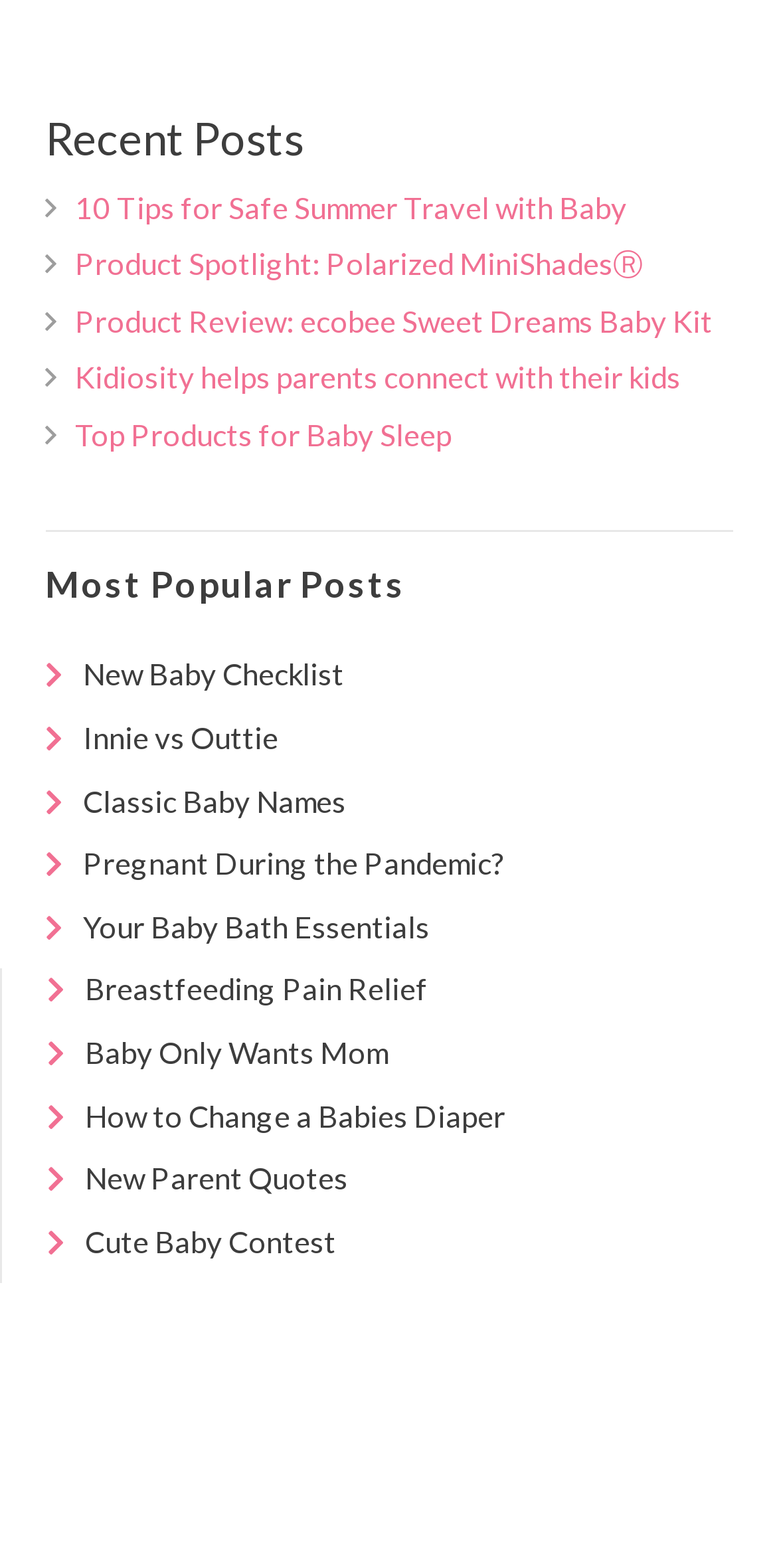Based on the image, provide a detailed response to the question:
Where is the 'Product Spotlight' section located on the page?

By comparing the y1 and y2 coordinates of the elements, I found that the 'Product Spotlight' section is located above the 'Most Popular Posts' section, with the link 'Product Spotlight: Polarized MiniShades' having a y1 coordinate of 0.156, which is smaller than the y1 coordinate of 0.358 for the 'Most Popular Posts' section.